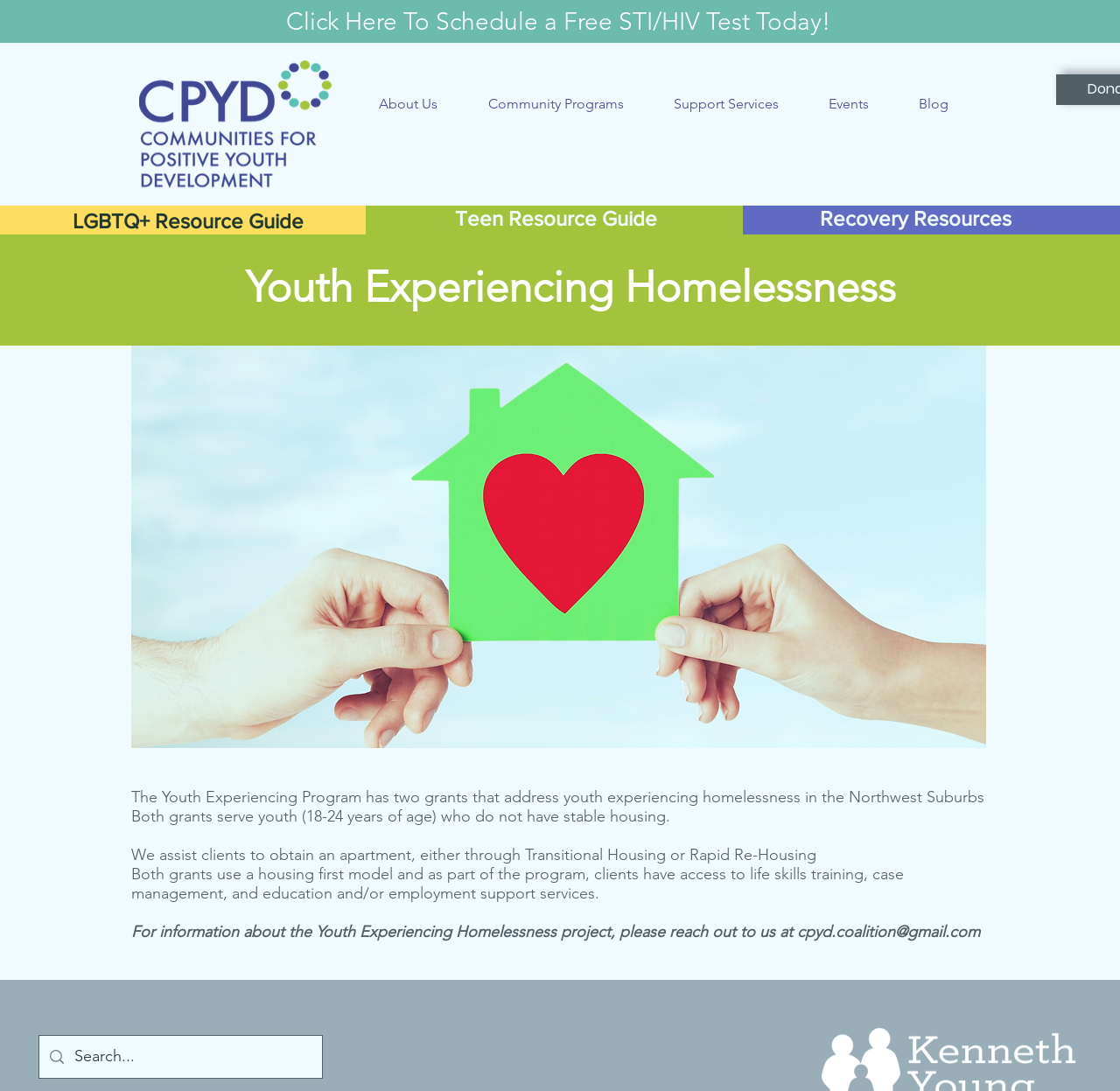Analyze the image and deliver a detailed answer to the question: What is the age range of youth served by the program?

According to the webpage, the Youth Experiencing Homelessness program serves youth who do not have stable housing, and the age range of these youth is specified as 18-24 years of age.